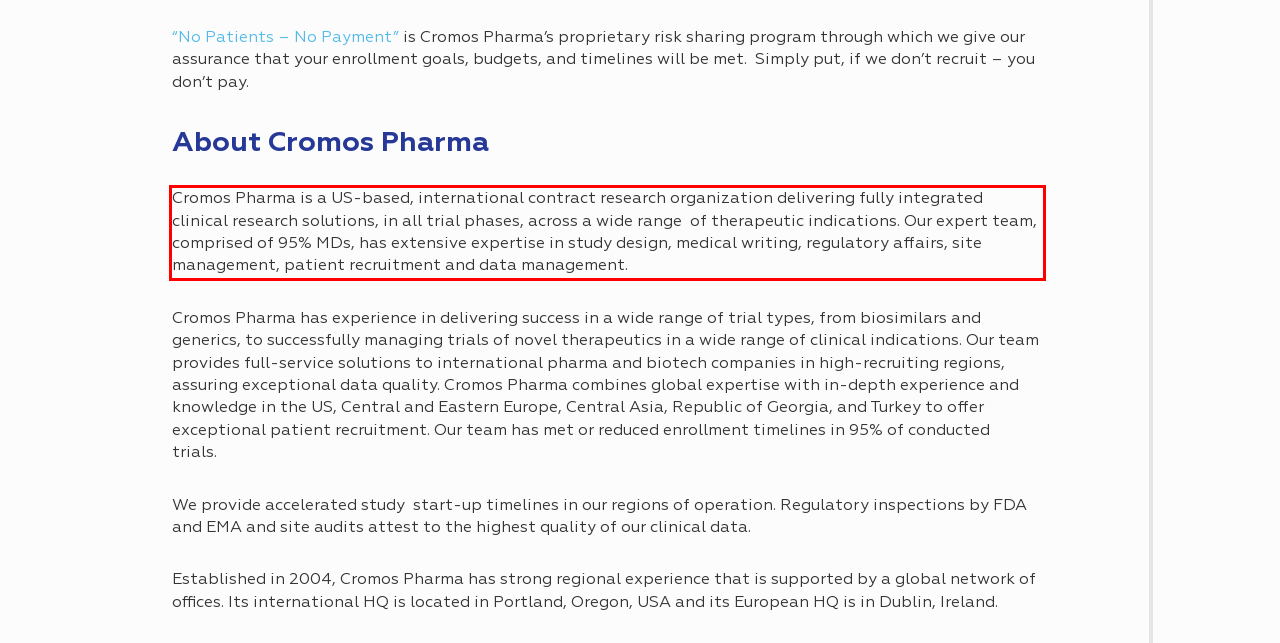Please extract the text content from the UI element enclosed by the red rectangle in the screenshot.

Cromos Pharma is a US-based, international contract research organization delivering fully integrated clinical research solutions, in all trial phases, across a wide range of therapeutic indications. Our expert team, comprised of 95% MDs, has extensive expertise in study design, medical writing, regulatory affairs, site management, patient recruitment and data management.